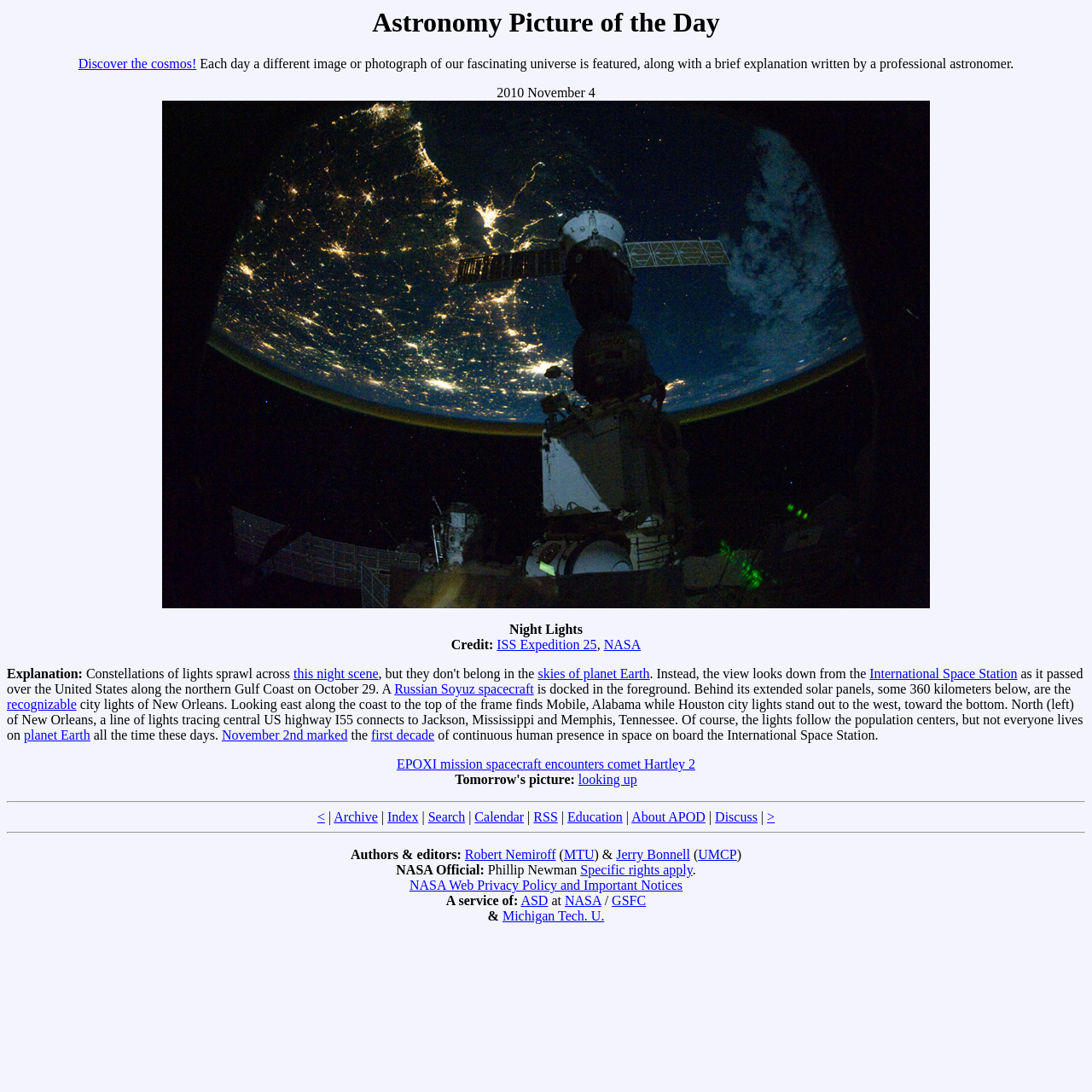Determine the bounding box coordinates of the element's region needed to click to follow the instruction: "Learn more about the International Space Station". Provide these coordinates as four float numbers between 0 and 1, formatted as [left, top, right, bottom].

[0.796, 0.61, 0.932, 0.624]